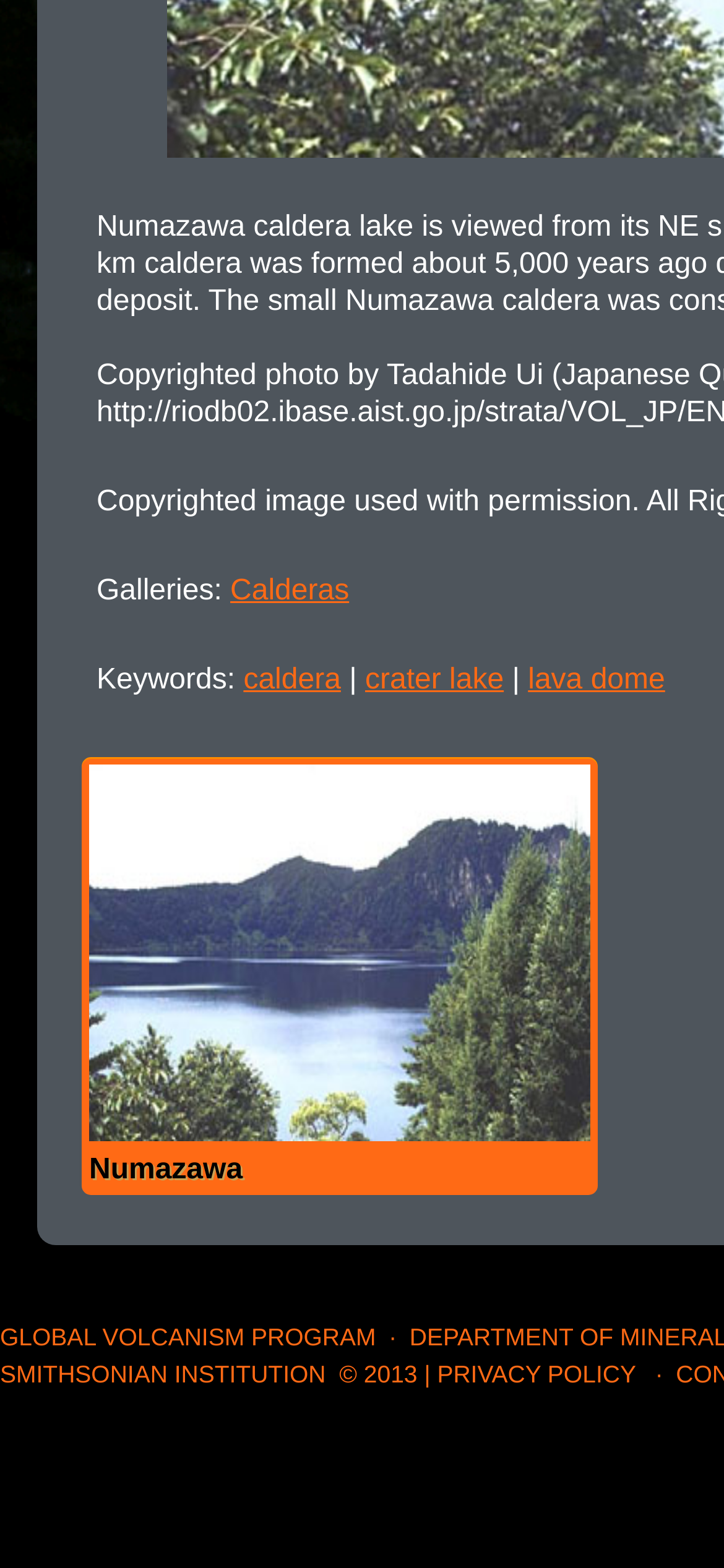Please identify the bounding box coordinates of the area that needs to be clicked to fulfill the following instruction: "Visit Numazawa page."

[0.123, 0.489, 0.815, 0.756]